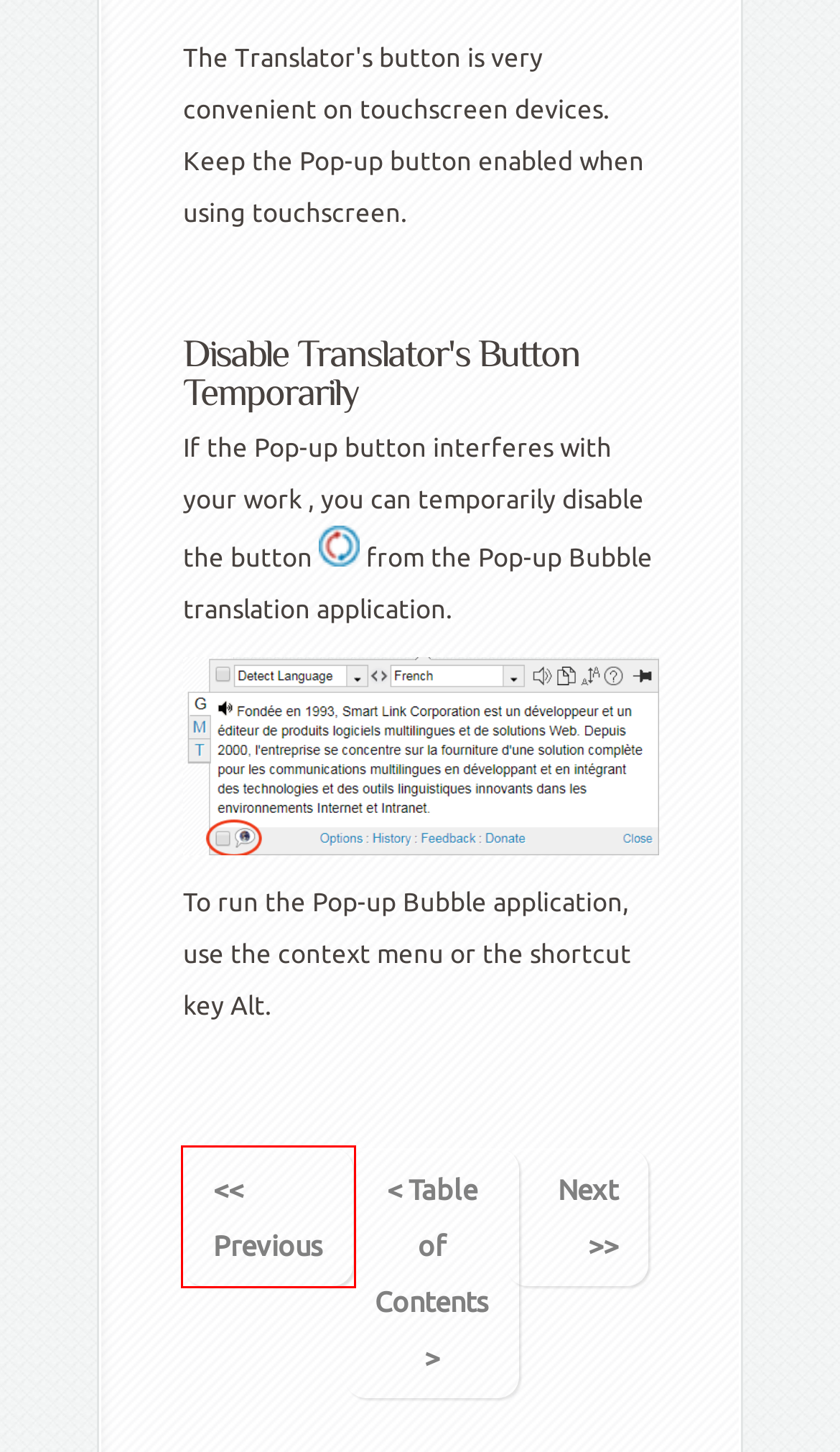You have a screenshot of a webpage with a red bounding box highlighting a UI element. Your task is to select the best webpage description that corresponds to the new webpage after clicking the element. Here are the descriptions:
A. Presentations | ImTranslator
B. Bubble Translator: Options | ImTranslator
C. Tutorials | ImTranslator
D. ImTranslator  | Translation, Dictionary, TTS
E. ImTranslator for Chrome | ImTranslator
F. Bubble Translator: Language Detection | ImTranslator
G. About | ImTranslator
H. Bubble Translator: Translate with Shortcuts | ImTranslator

H